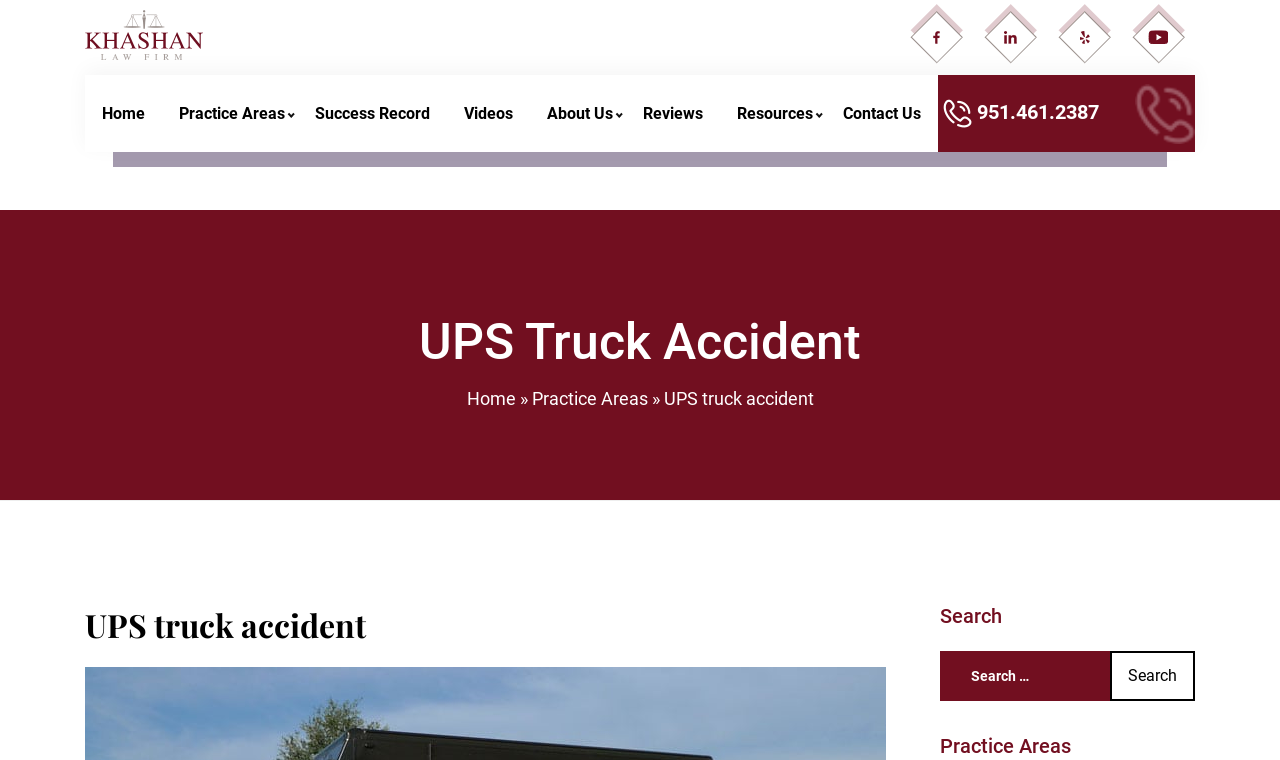Please answer the following question using a single word or phrase: 
How many navigation links are there?

9